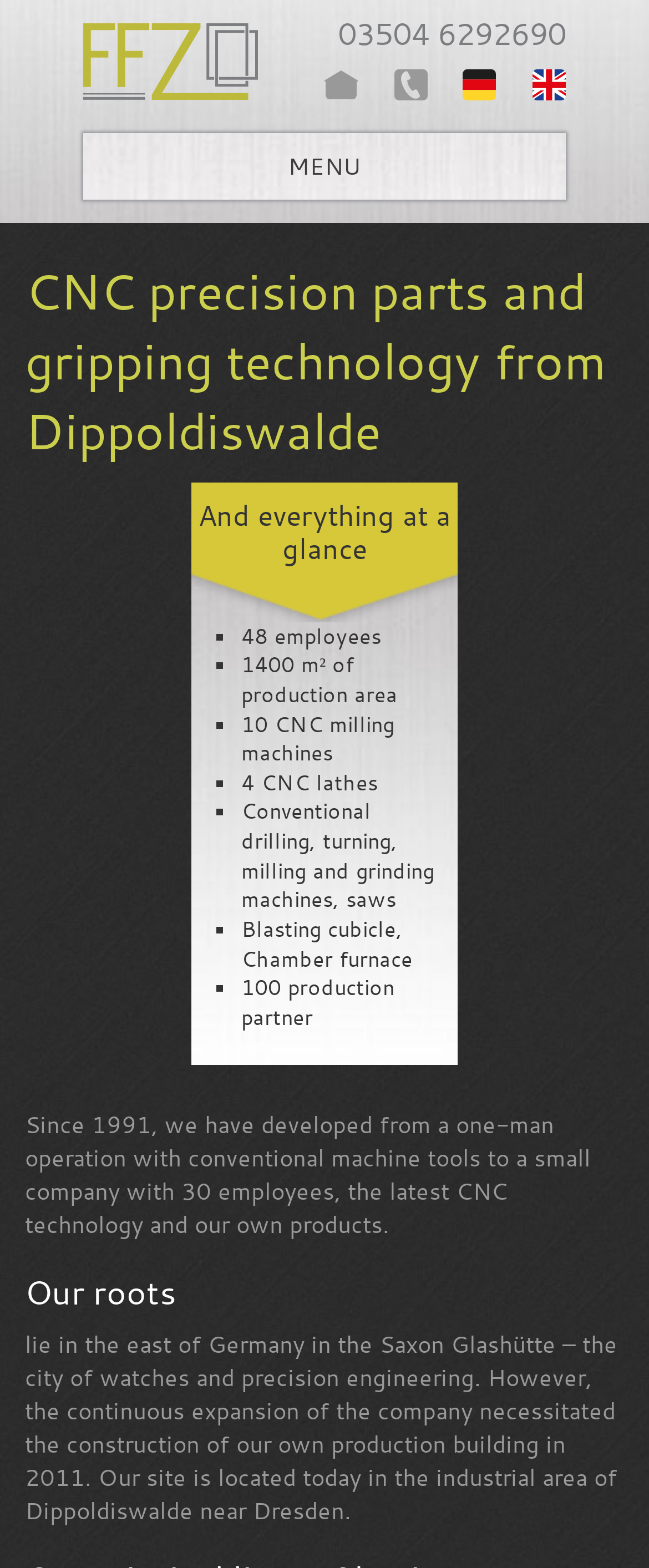When was the company founded?
Refer to the screenshot and answer in one word or phrase.

1991